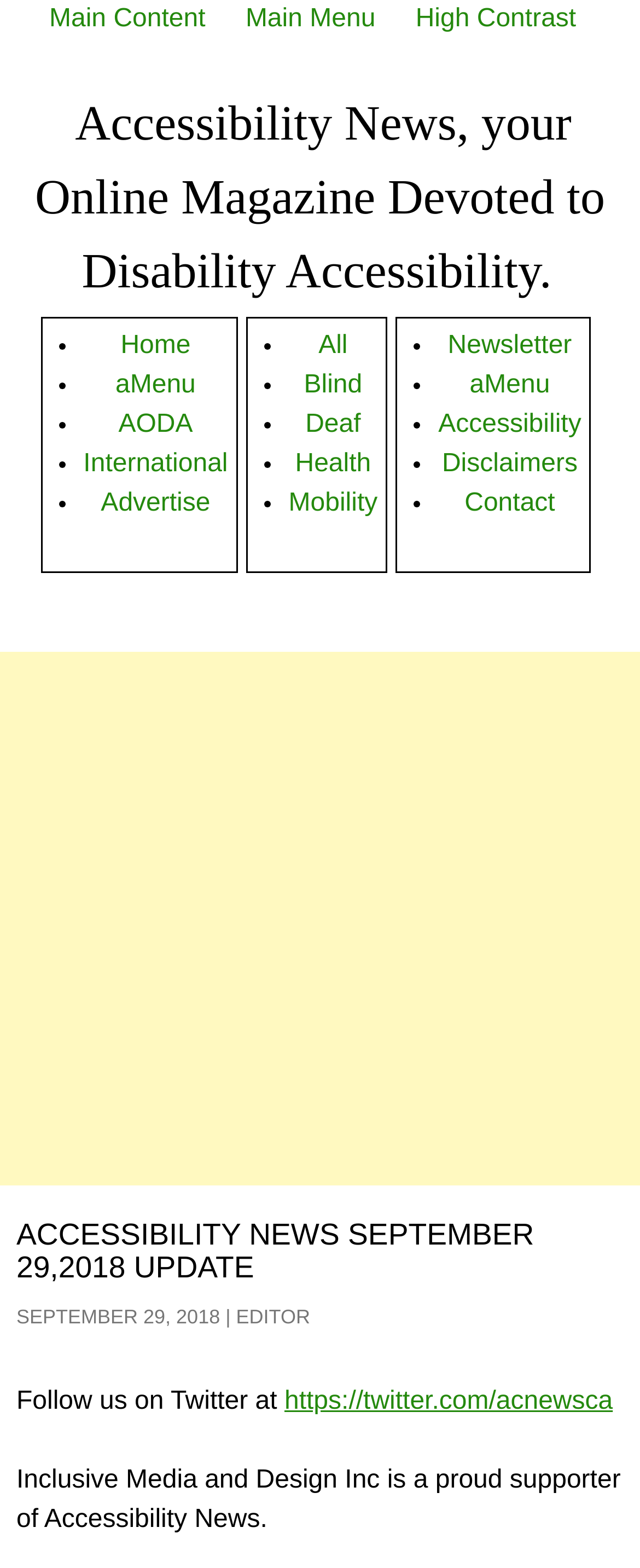Identify the bounding box coordinates for the UI element mentioned here: "Advertise". Provide the coordinates as four float values between 0 and 1, i.e., [left, top, right, bottom].

[0.158, 0.312, 0.329, 0.33]